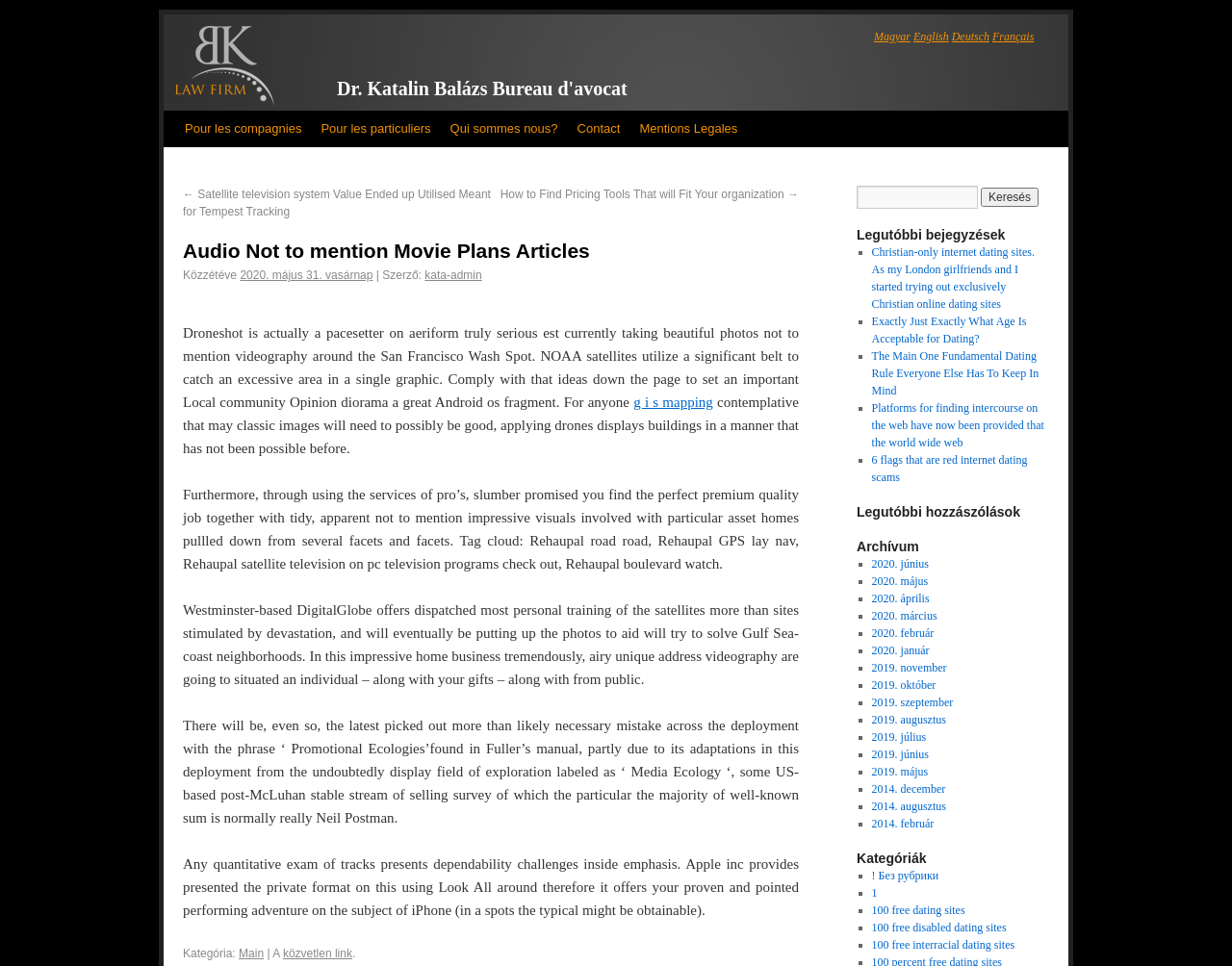Please predict the bounding box coordinates of the element's region where a click is necessary to complete the following instruction: "Contact us". The coordinates should be represented by four float numbers between 0 and 1, i.e., [left, top, right, bottom].

[0.461, 0.115, 0.511, 0.152]